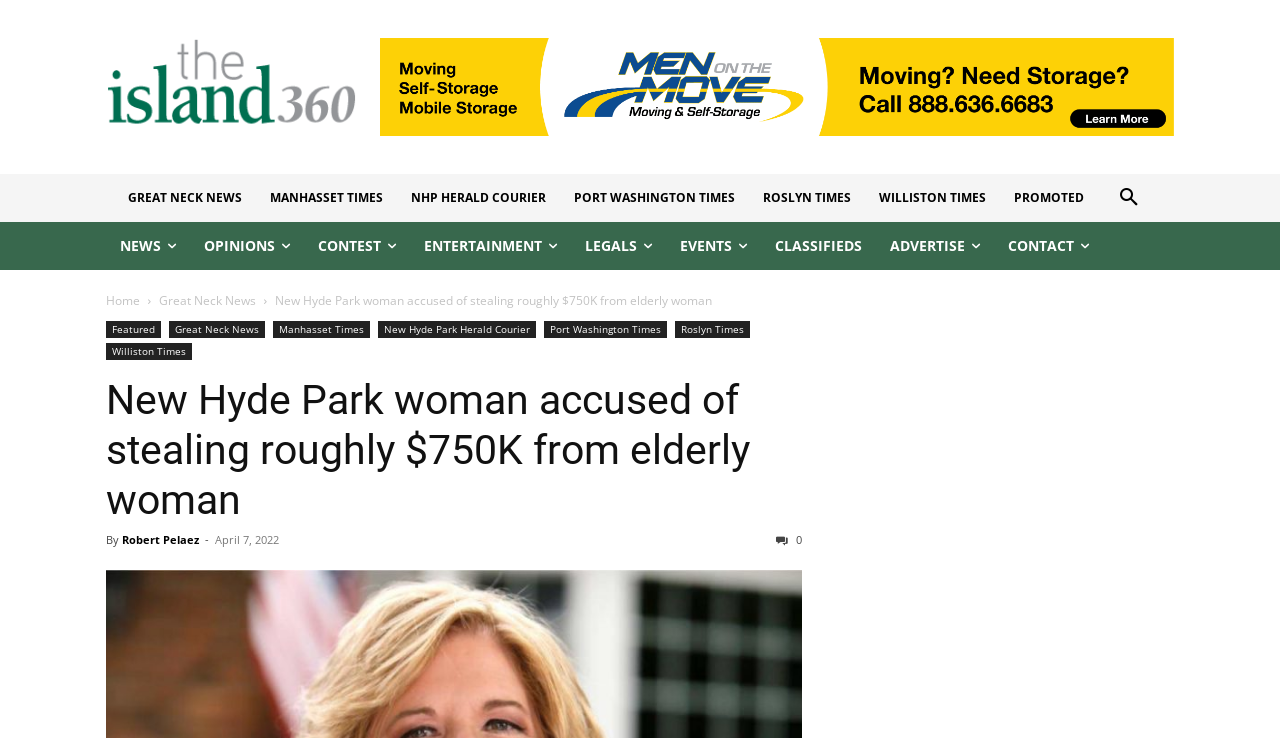Identify the bounding box coordinates for the element you need to click to achieve the following task: "Check the events". Provide the bounding box coordinates as four float numbers between 0 and 1, in the form [left, top, right, bottom].

[0.531, 0.32, 0.572, 0.346]